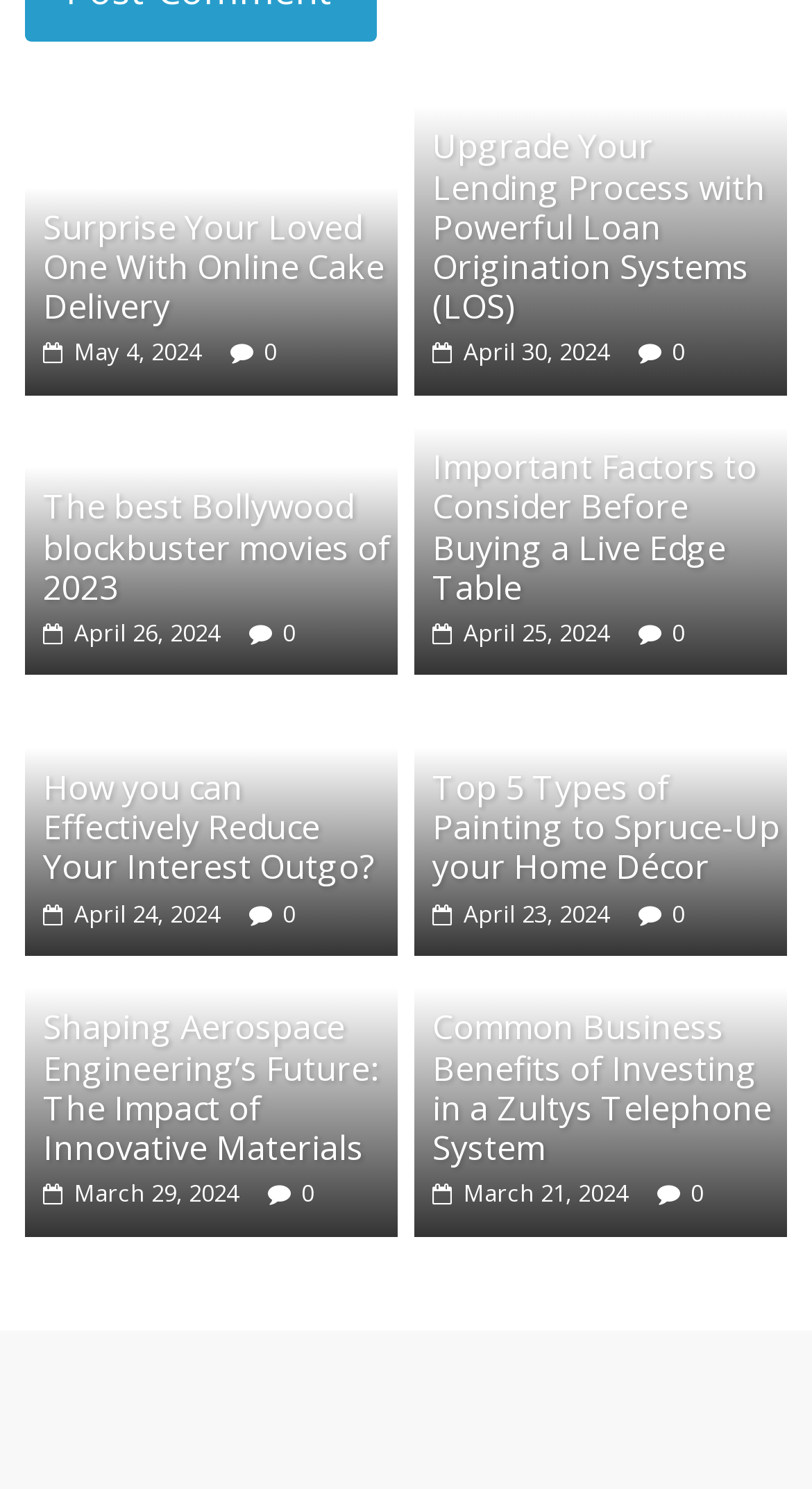Answer succinctly with a single word or phrase:
How many links are on the webpage?

24